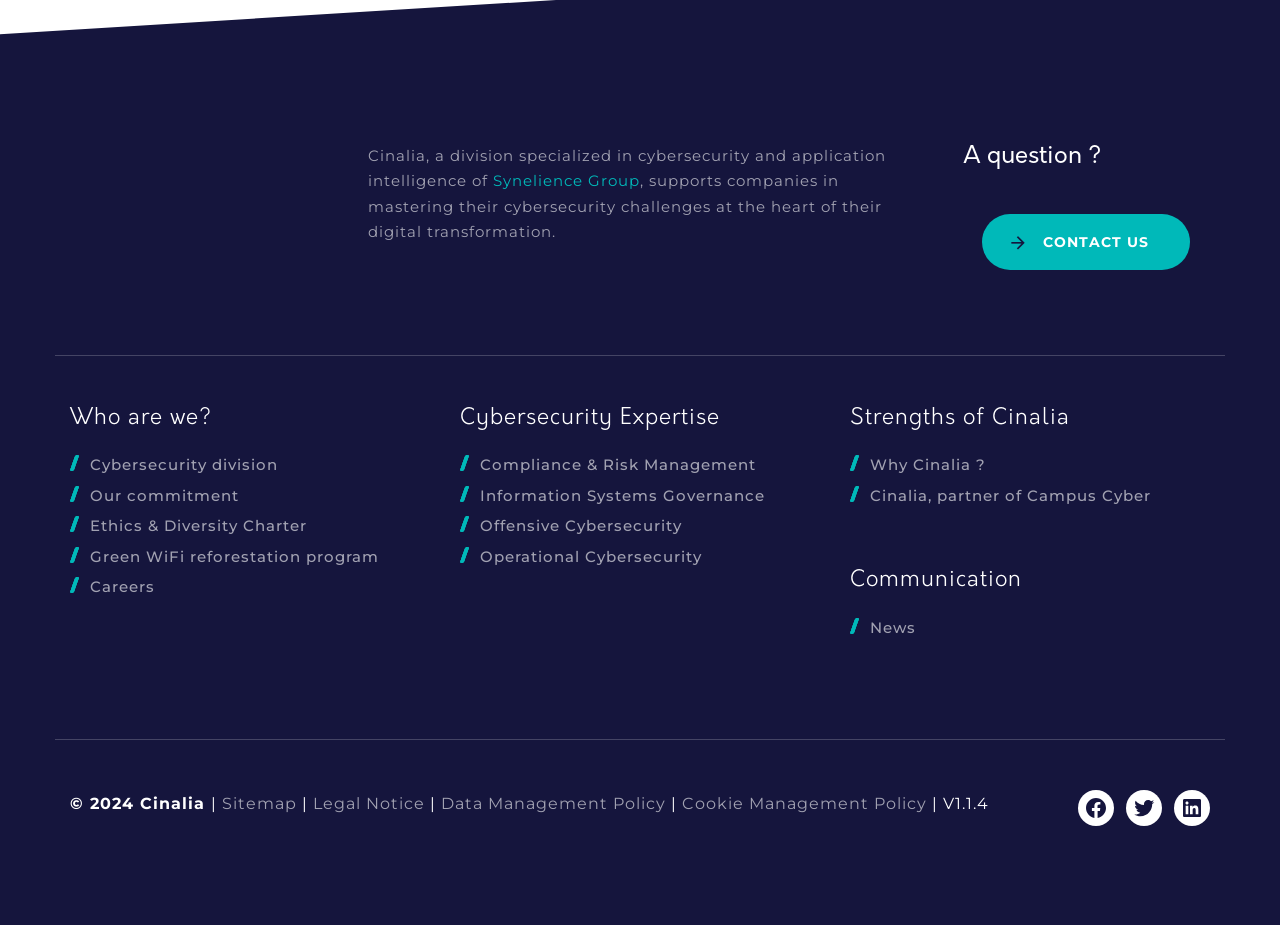Locate the bounding box coordinates of the item that should be clicked to fulfill the instruction: "Read the News".

[0.664, 0.665, 0.945, 0.692]